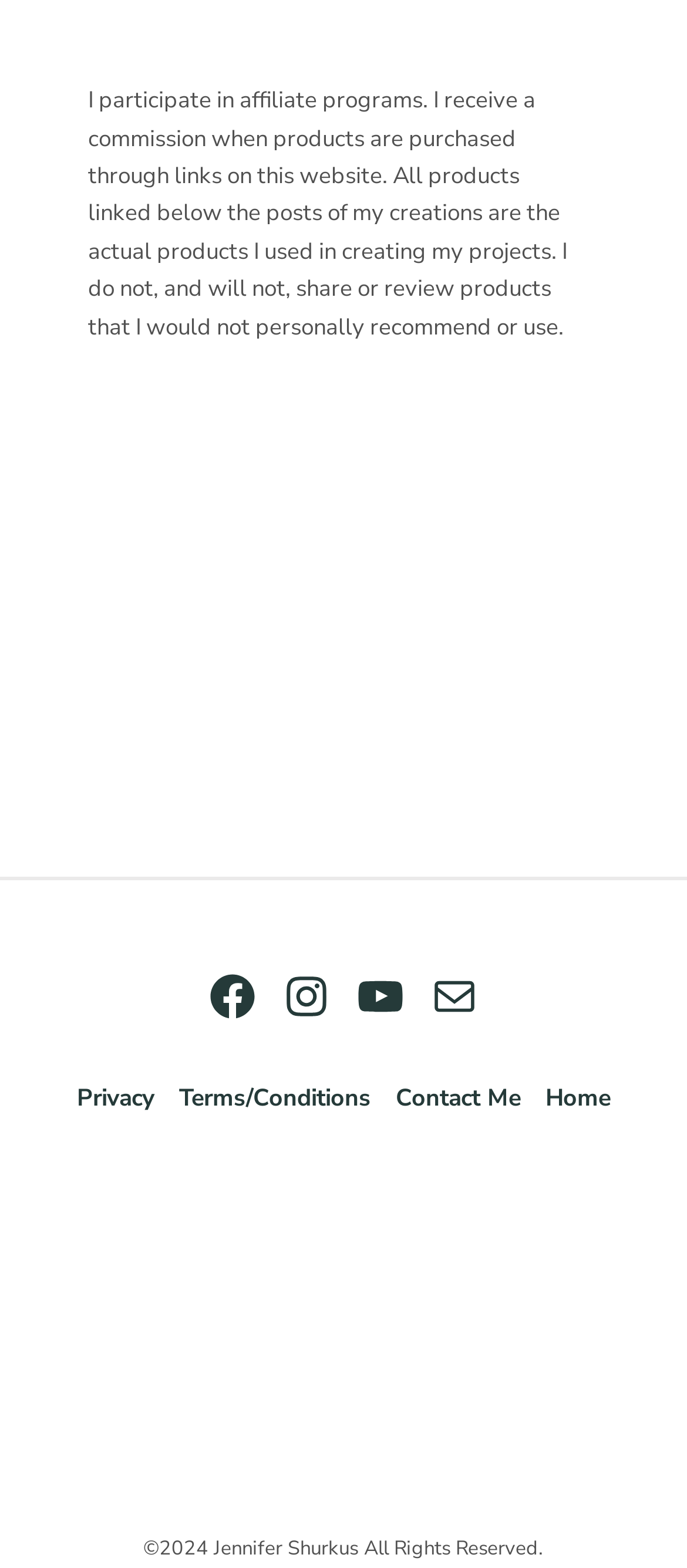What is the purpose of the affiliate programs?
Refer to the image and answer the question using a single word or phrase.

Earn commission